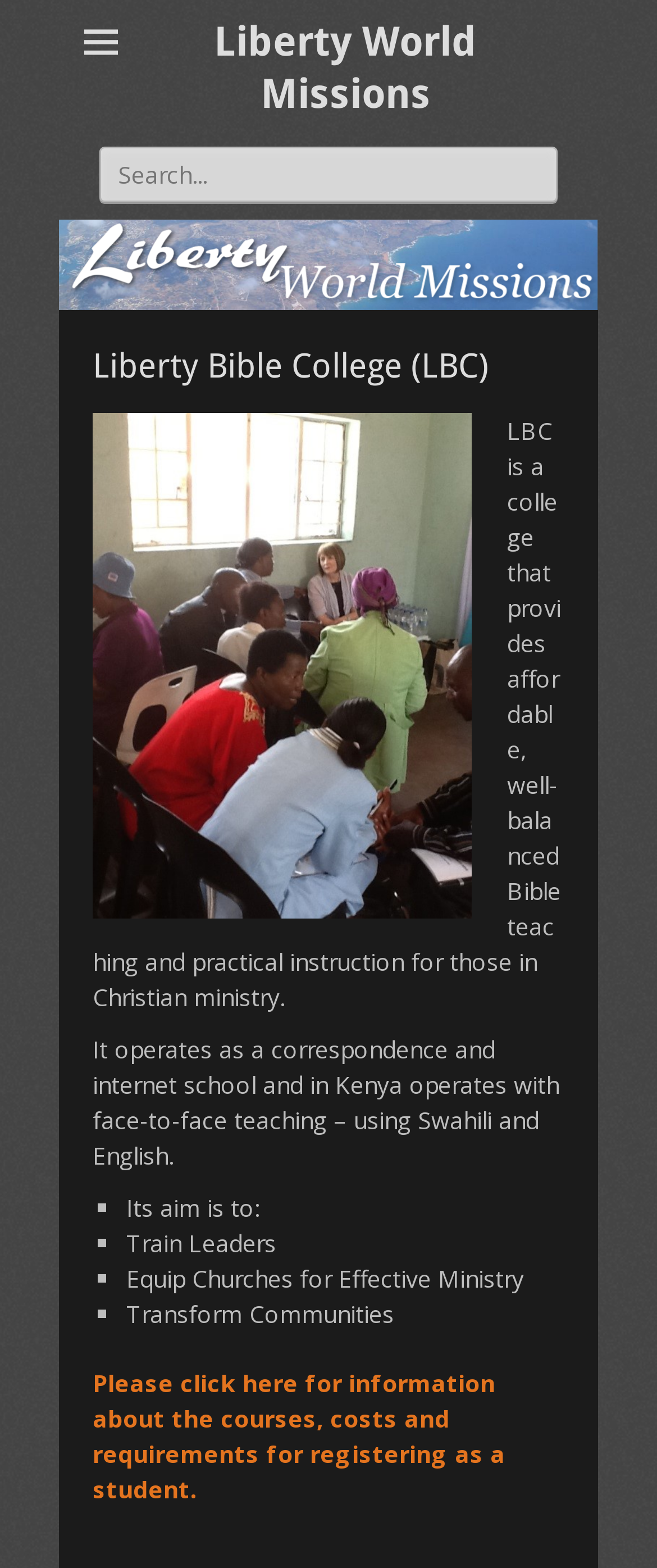What can be found by clicking the link at the bottom of the page?
Please provide a detailed answer to the question.

The link at the bottom of the page is a child of the 'article' element and has the text 'Please click here for information about the courses, costs and requirements for registering as a student.' This suggests that clicking the link will provide information about courses, costs, and requirements.